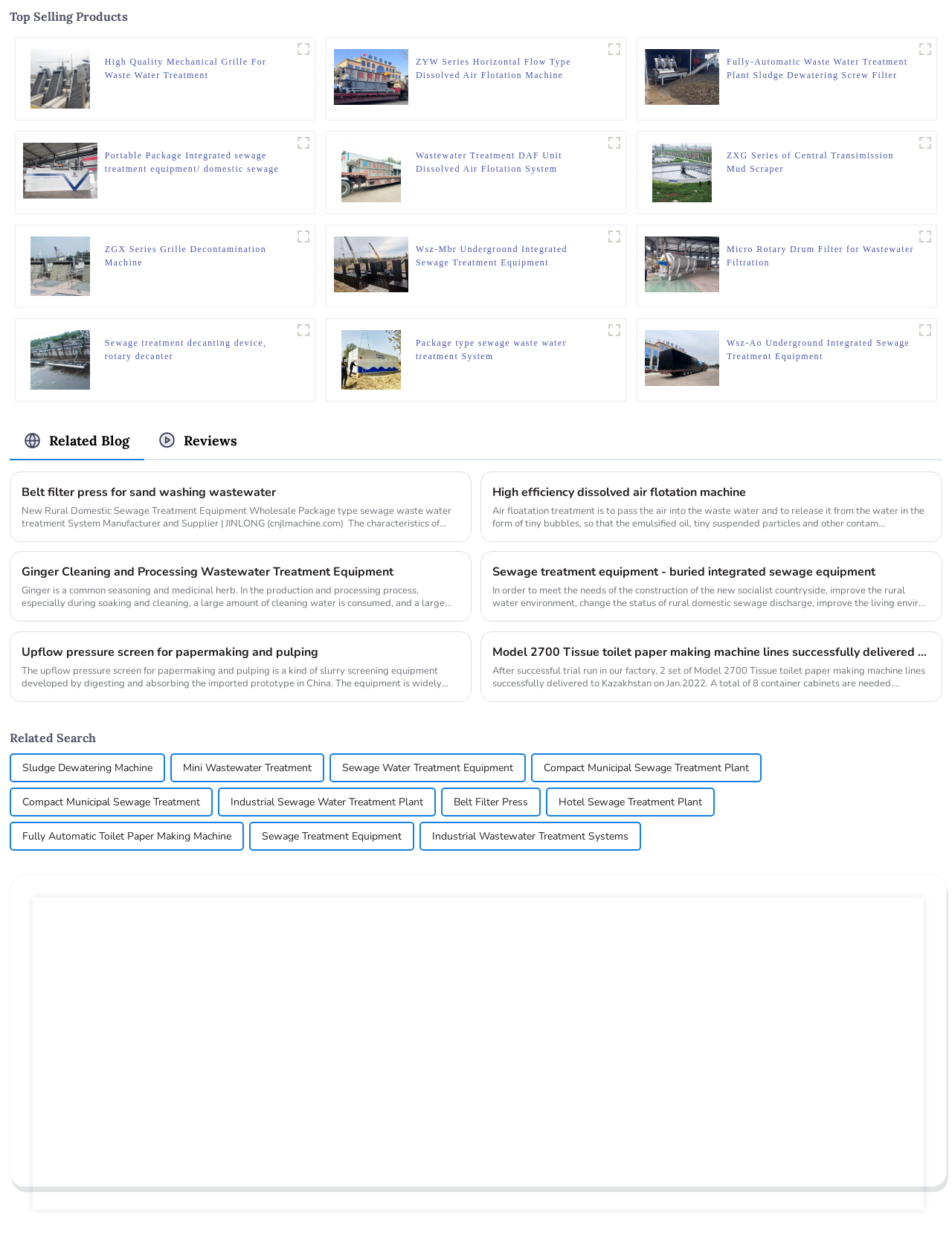What is the purpose of the ZXG Series of Central Transimission Mud Scraper?
Using the image, respond with a single word or phrase.

Wastewater treatment